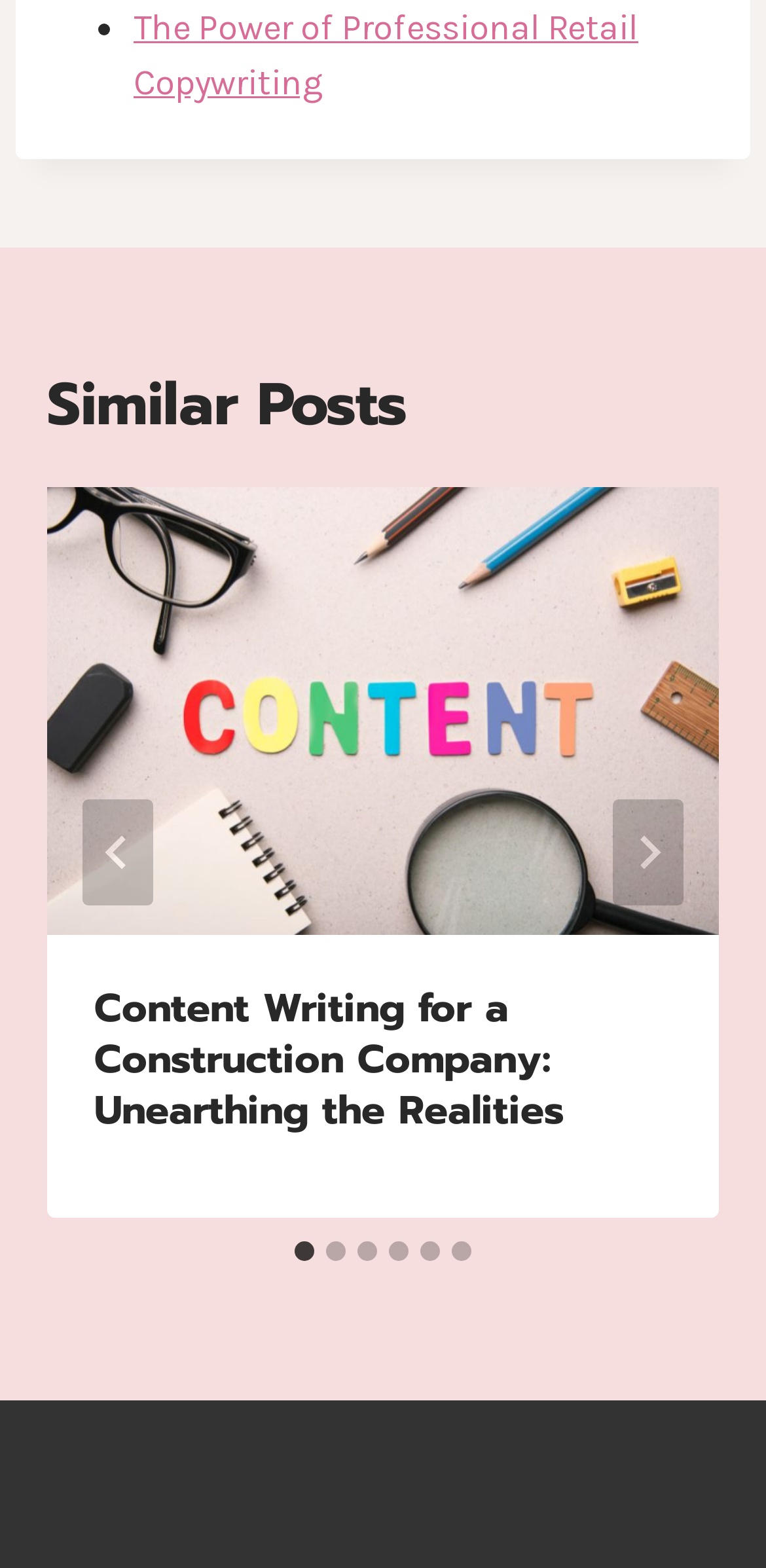Give the bounding box coordinates for the element described as: "Editorial Desk".

None